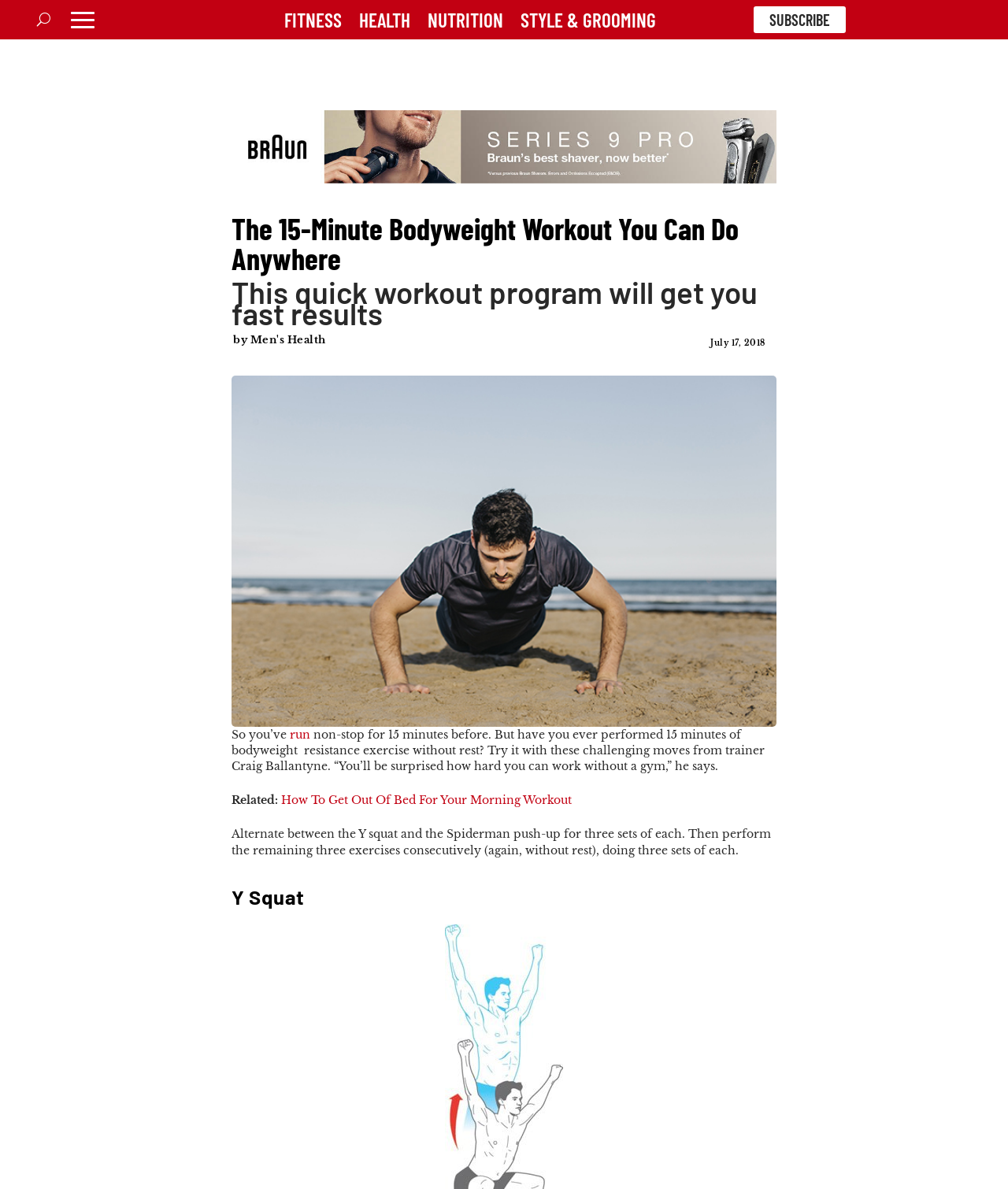How many sets of each exercise should be performed? Refer to the image and provide a one-word or short phrase answer.

Three sets